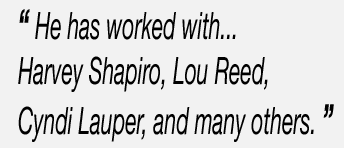Offer an in-depth description of the image.

The image features a quote highlighting the impressive clientele of Viktoras Jeriomenko, a practitioner based in the United States since 2002. The caption reads: 

"He has worked with renowned figures including Harvey Shapiro, Lou Reed, Cyndi Lauper, and many others."

This statement emphasizes the broad spectrum of artists, musicians, and performers that have benefited from Viktoras's expertise, showcasing his unique background and the fresh perspective he brings to his practice.